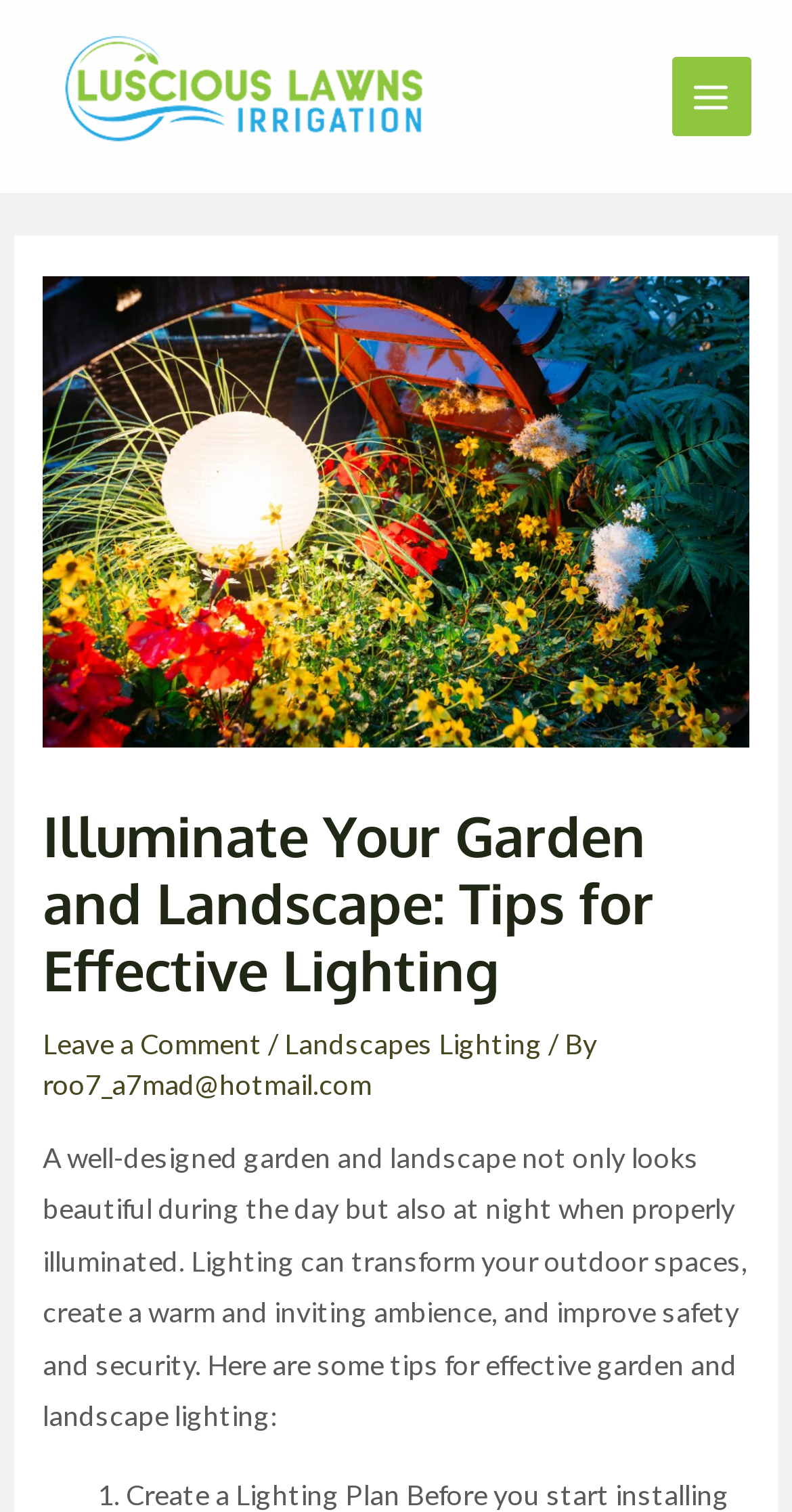Answer the question with a brief word or phrase:
What is the purpose of garden and landscape lighting?

Transform outdoor spaces